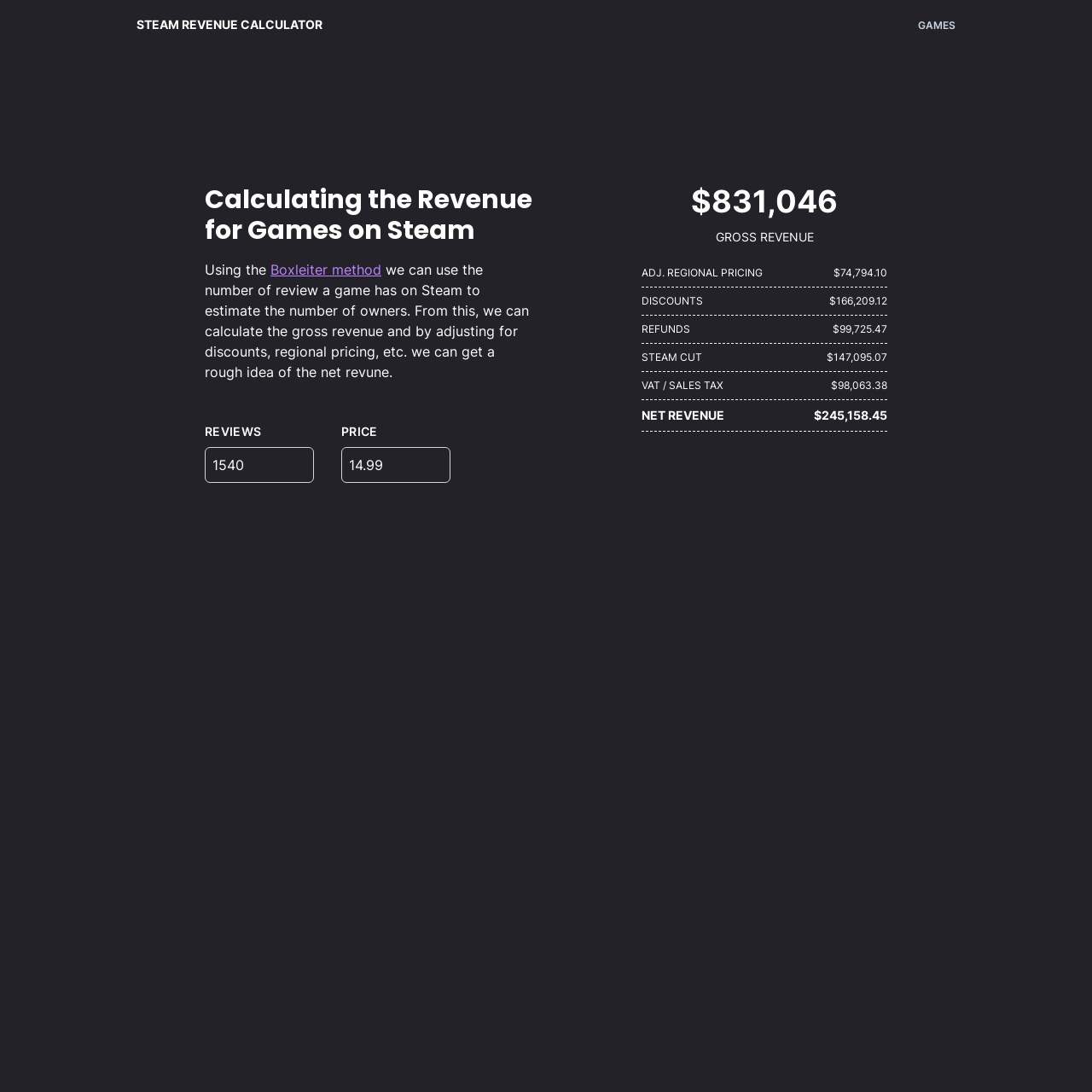Locate the bounding box of the UI element based on this description: "input value="14.99" parent_node: PRICE value="14.99"". Provide four float numbers between 0 and 1 as [left, top, right, bottom].

[0.312, 0.409, 0.412, 0.442]